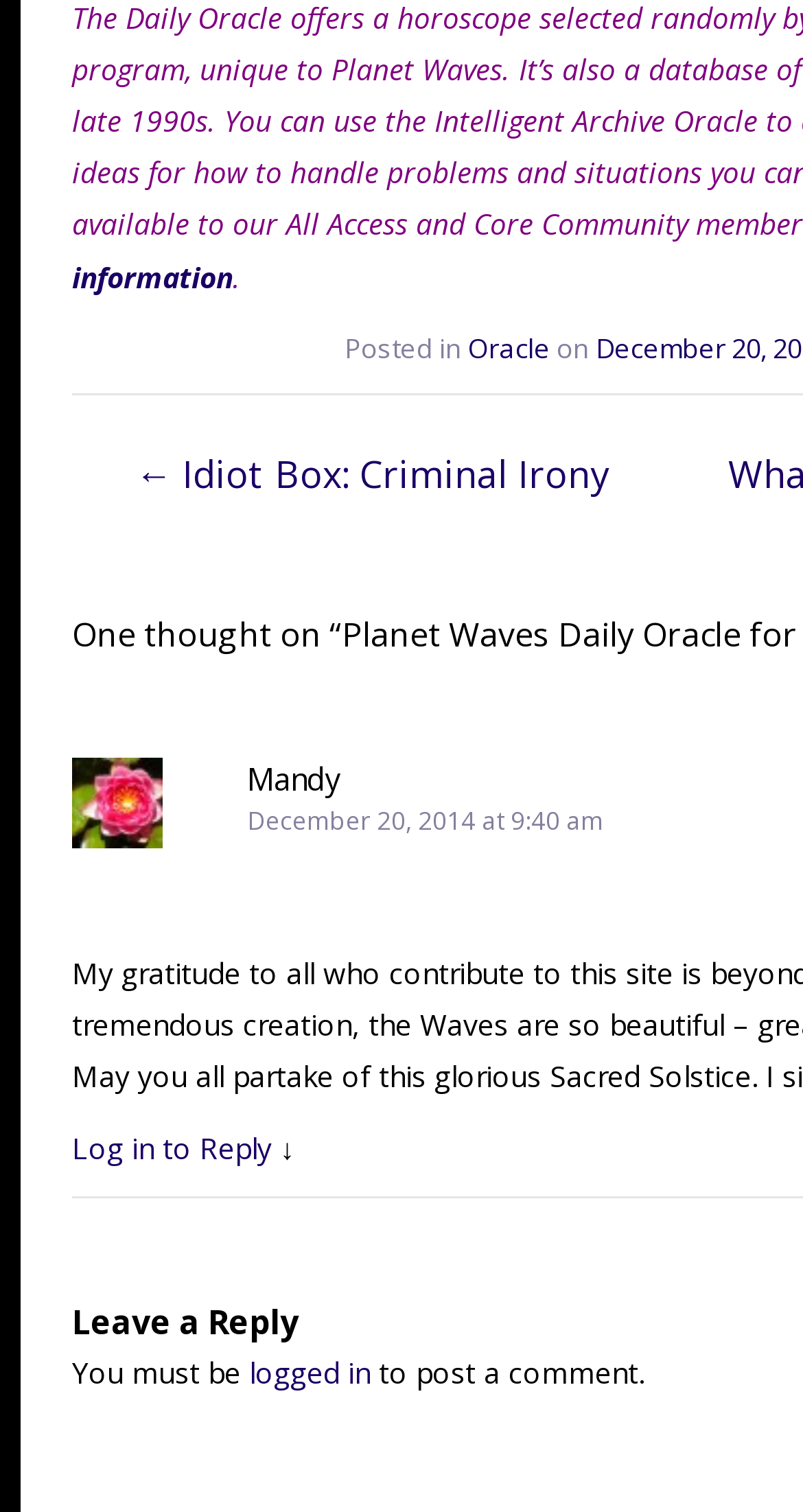Highlight the bounding box of the UI element that corresponds to this description: "Log in to Reply".

[0.09, 0.747, 0.338, 0.773]